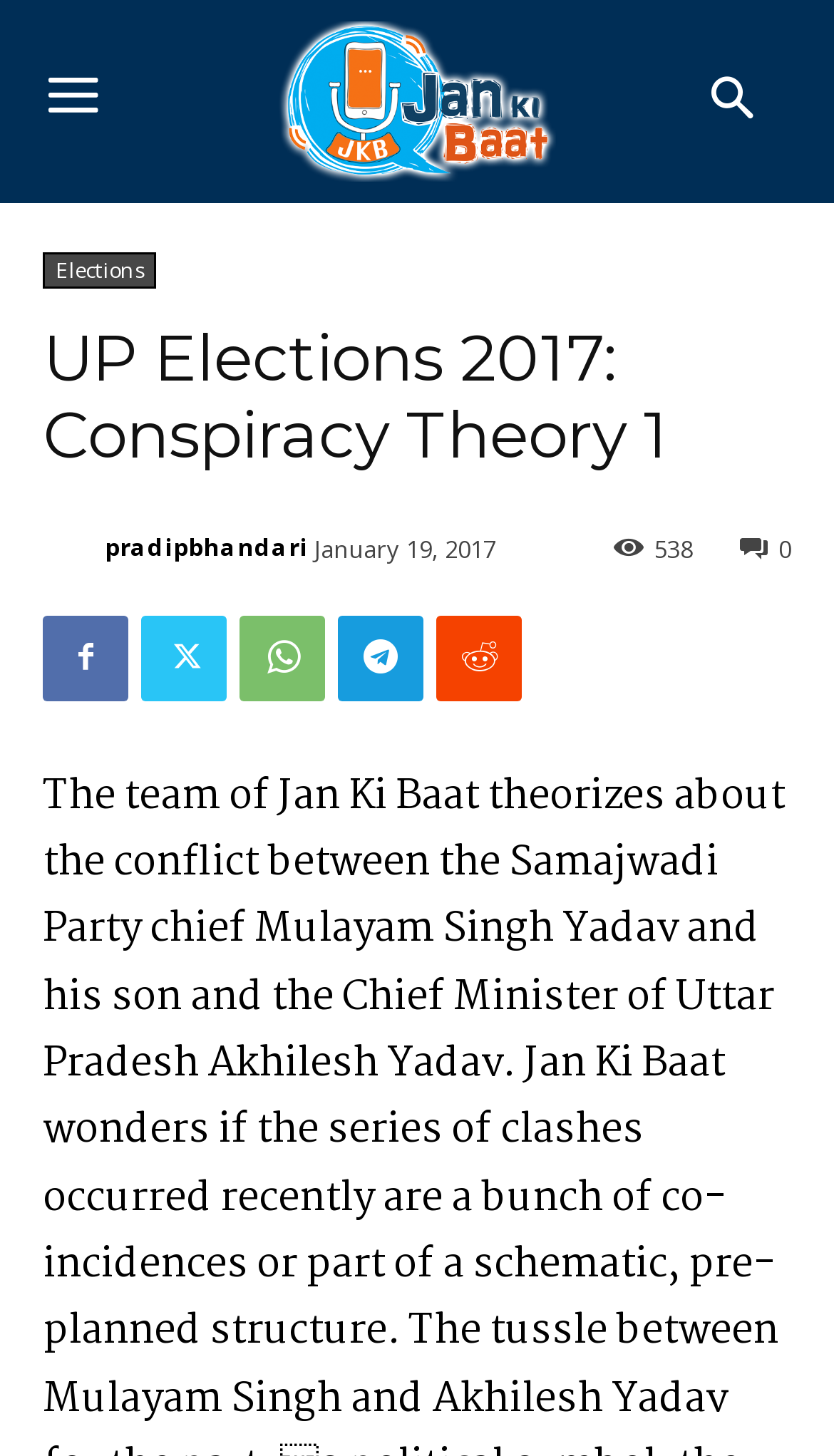Respond with a single word or phrase for the following question: 
What is the username of the author?

pradipbhandari